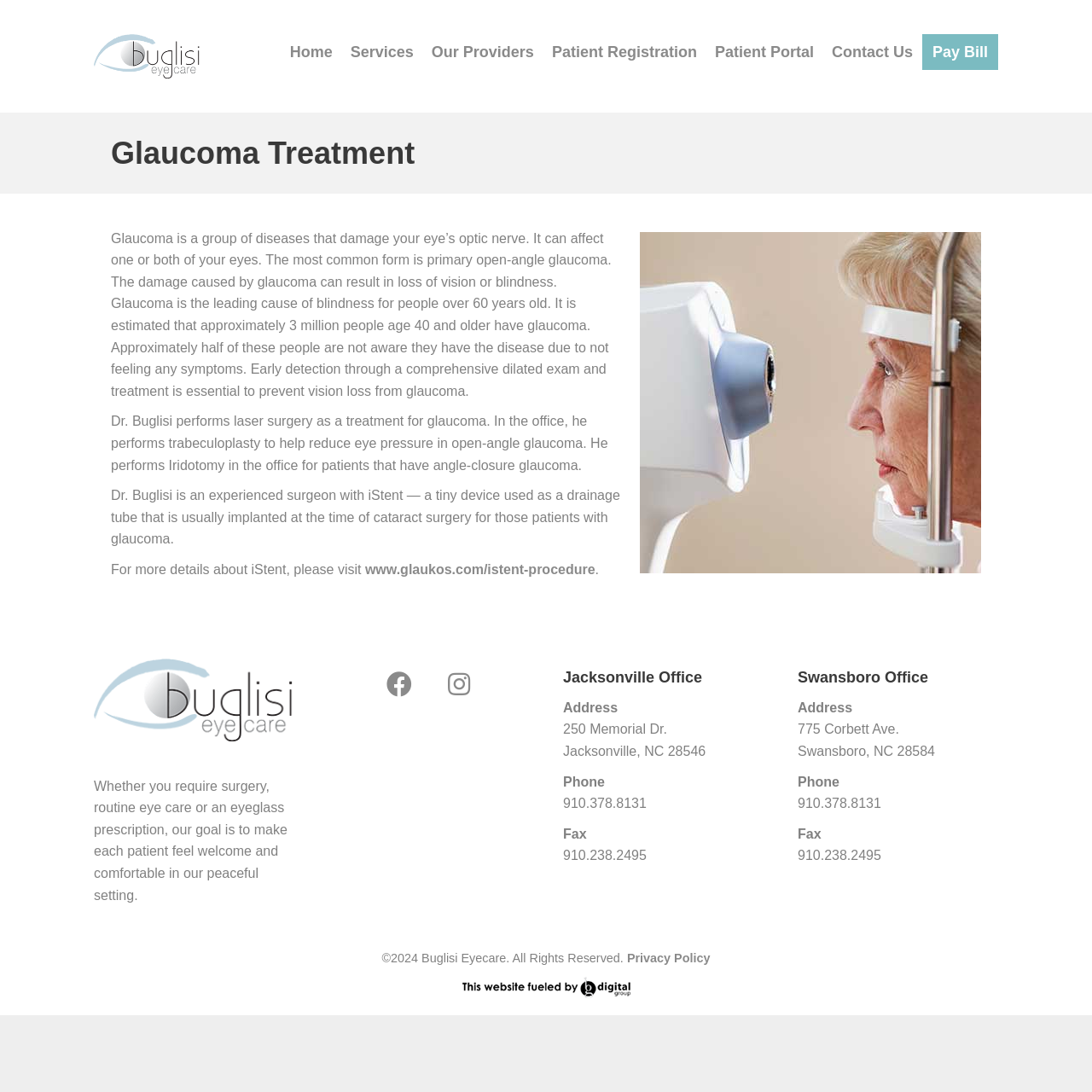Please determine the bounding box coordinates of the area that needs to be clicked to complete this task: 'Click the 'Facebook' button'. The coordinates must be four float numbers between 0 and 1, formatted as [left, top, right, bottom].

[0.342, 0.603, 0.389, 0.65]